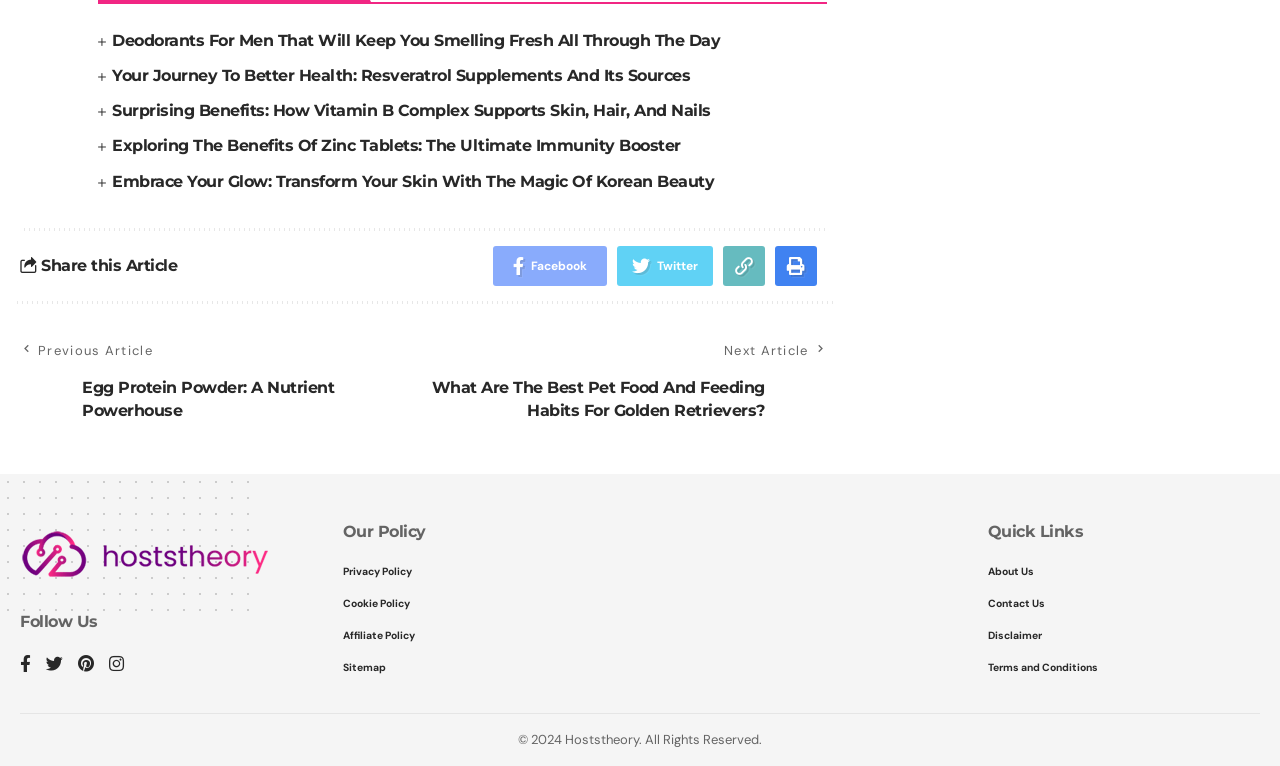Can you determine the bounding box coordinates of the area that needs to be clicked to fulfill the following instruction: "Follow Us on Facebook"?

[0.016, 0.848, 0.024, 0.889]